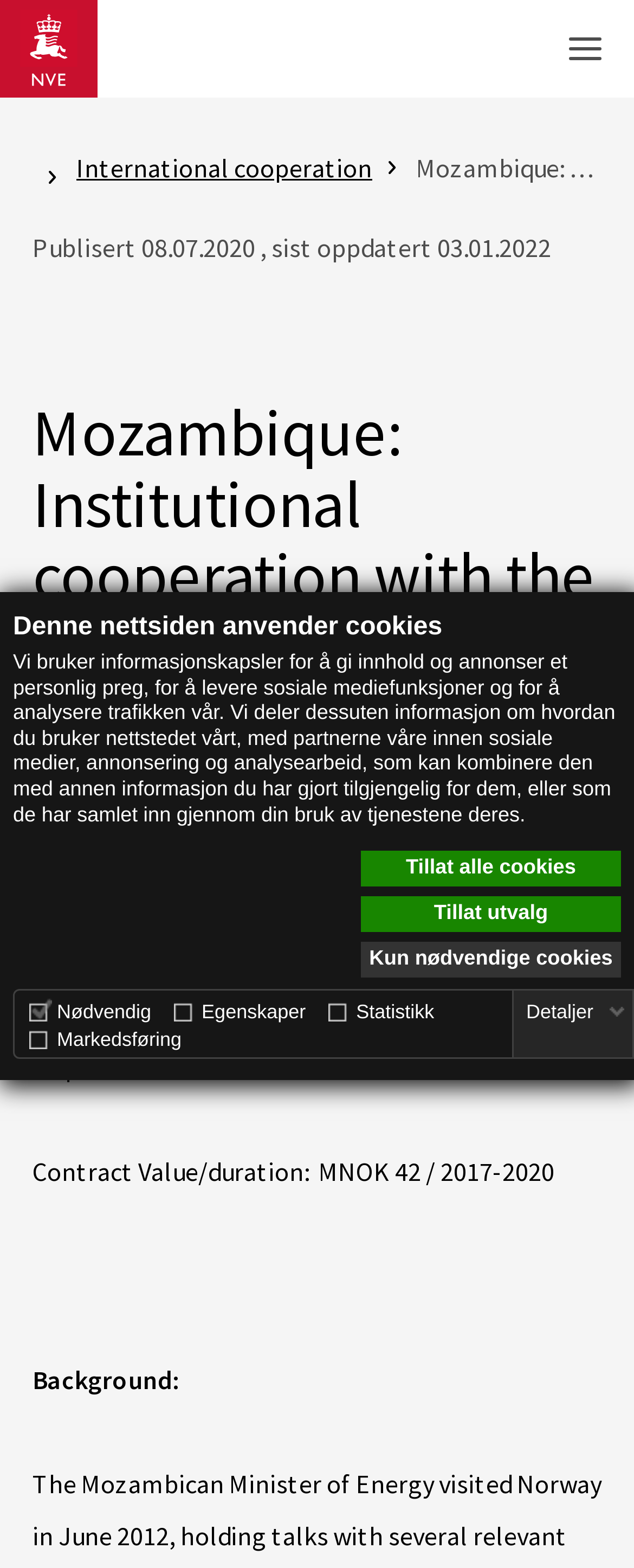What is the publication date of the webpage?
Look at the screenshot and give a one-word or phrase answer.

08.07.2020